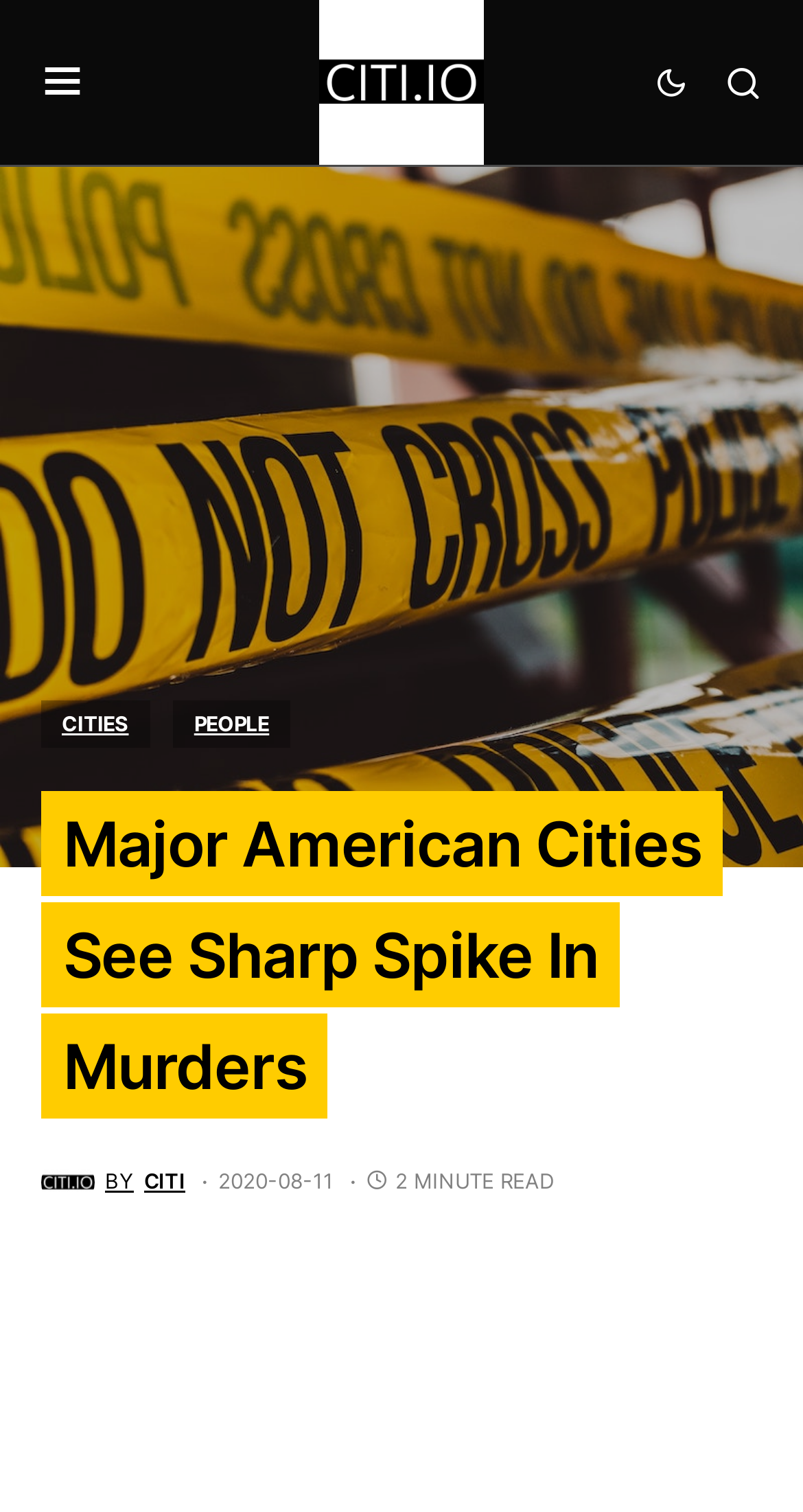What is the date of the article?
Give a detailed explanation using the information visible in the image.

The date of the article is '2020-08-11' which is a static text element located at the bottom of the webpage with a bounding box coordinate of [0.272, 0.773, 0.415, 0.789].